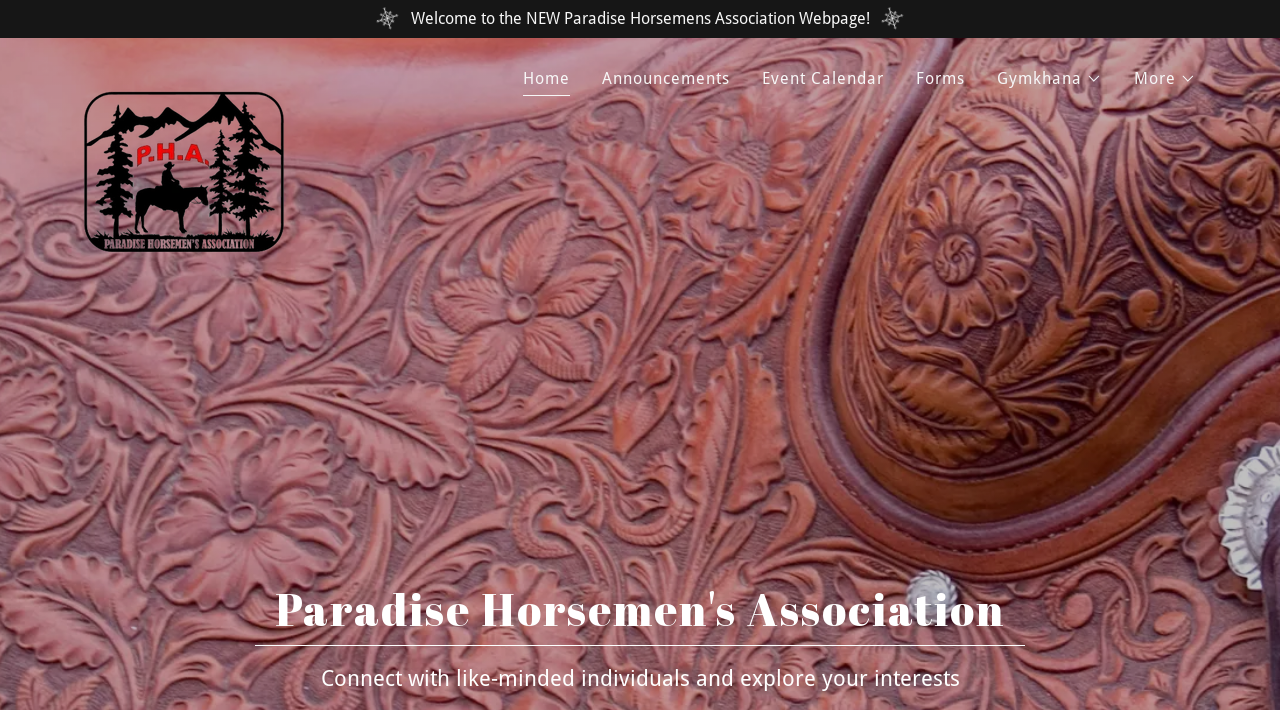Given the element description "title="Paradise Horsemen's Association"", identify the bounding box of the corresponding UI element.

[0.066, 0.091, 0.222, 0.113]